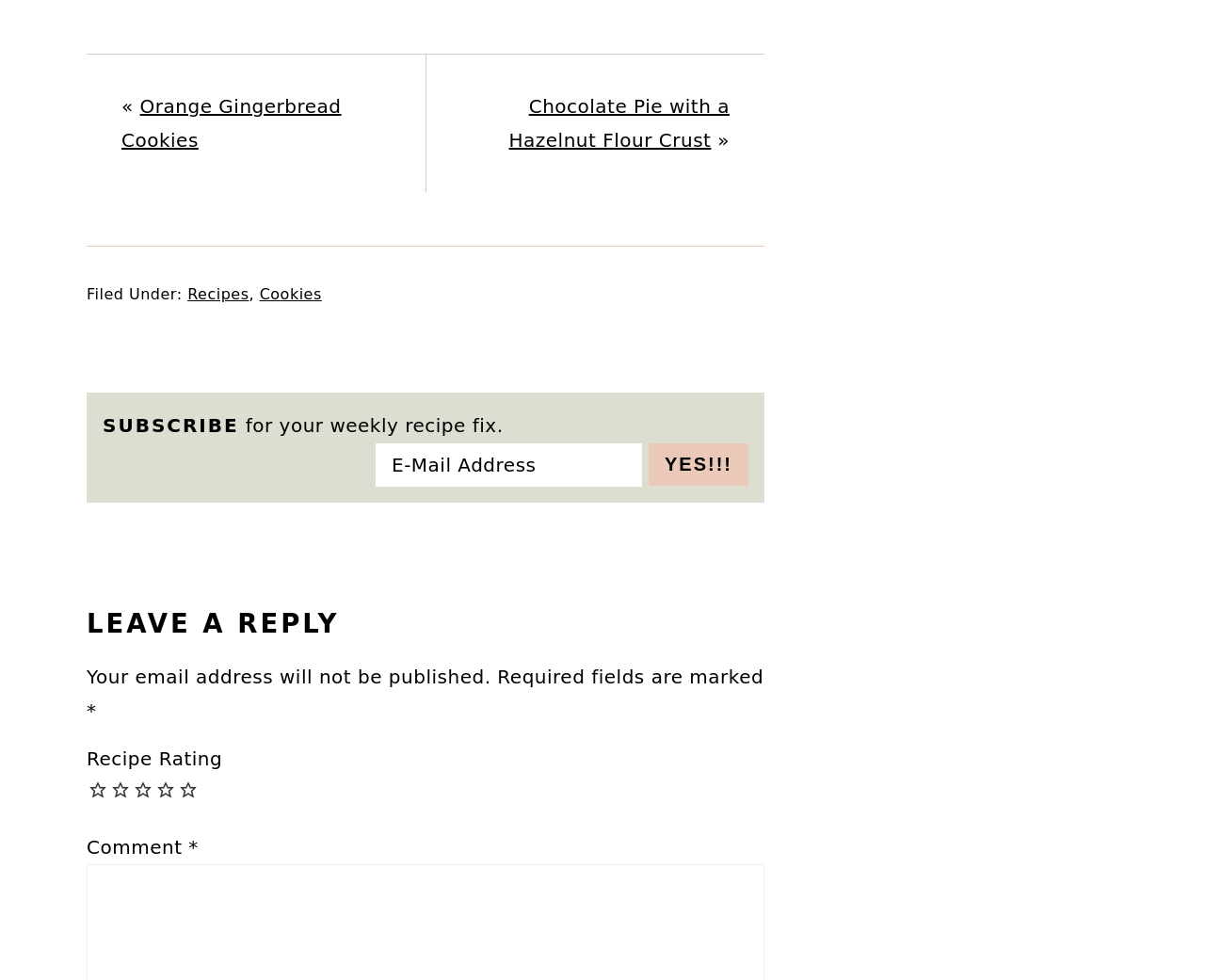Identify the bounding box coordinates of the area that should be clicked in order to complete the given instruction: "Subscribe with your email address". The bounding box coordinates should be four float numbers between 0 and 1, i.e., [left, top, right, bottom].

[0.312, 0.452, 0.533, 0.496]